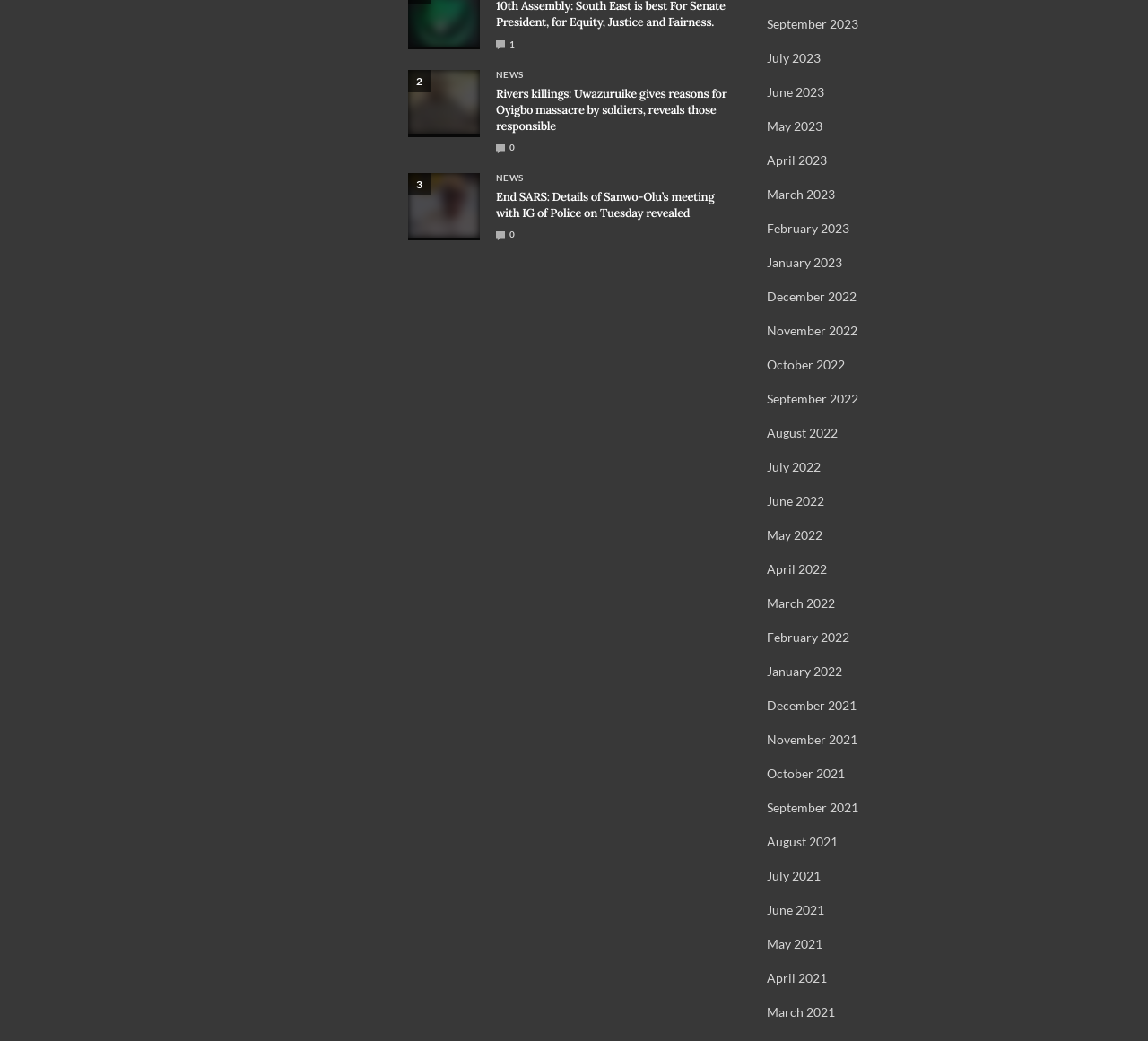Can you identify the bounding box coordinates of the clickable region needed to carry out this instruction: 'Browse news from July 2022'? The coordinates should be four float numbers within the range of 0 to 1, stated as [left, top, right, bottom].

[0.668, 0.441, 0.715, 0.456]